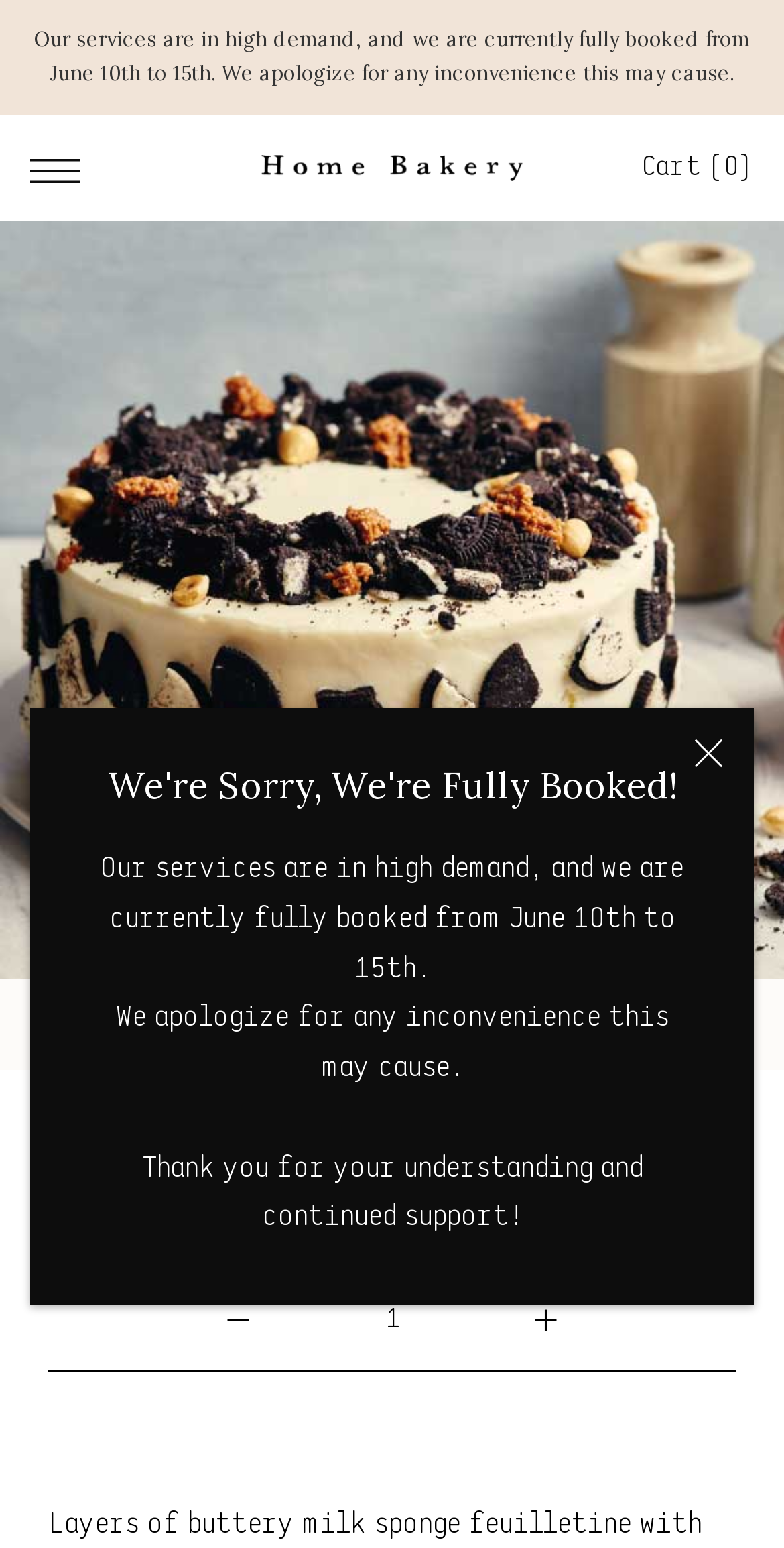Please specify the coordinates of the bounding box for the element that should be clicked to carry out this instruction: "View cart". The coordinates must be four float numbers between 0 and 1, formatted as [left, top, right, bottom].

[0.818, 0.094, 0.962, 0.124]